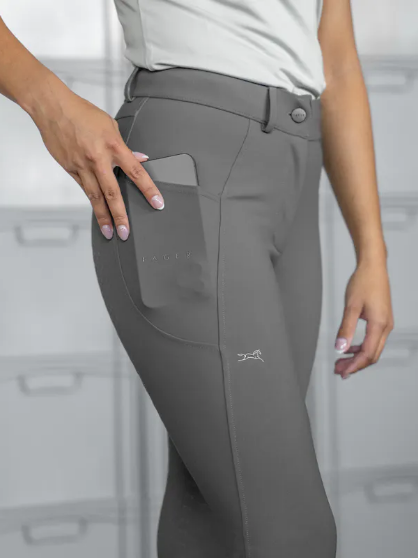List and describe all the prominent features within the image.

The image showcases the Agnes Jodhpurs breeches in grey, designed for equestrian use. A model highlights the breeches, which feature a sleek high-waisted design and functional thigh pockets, ideal for carrying small essentials while riding. The fabric is tailored for both comfort and performance, offering a four-way stretch that allows for ease of movement. This innovative material is breathable for warm weather yet provides warmth during colder conditions, making these breeches versatile for year-round wear. The subtle detailing, including a decorative seam on the back, embodies a classic look suitable for any rider. The background hints at a storage area, reflected in the muted tones that complement the breeches' understated elegance.